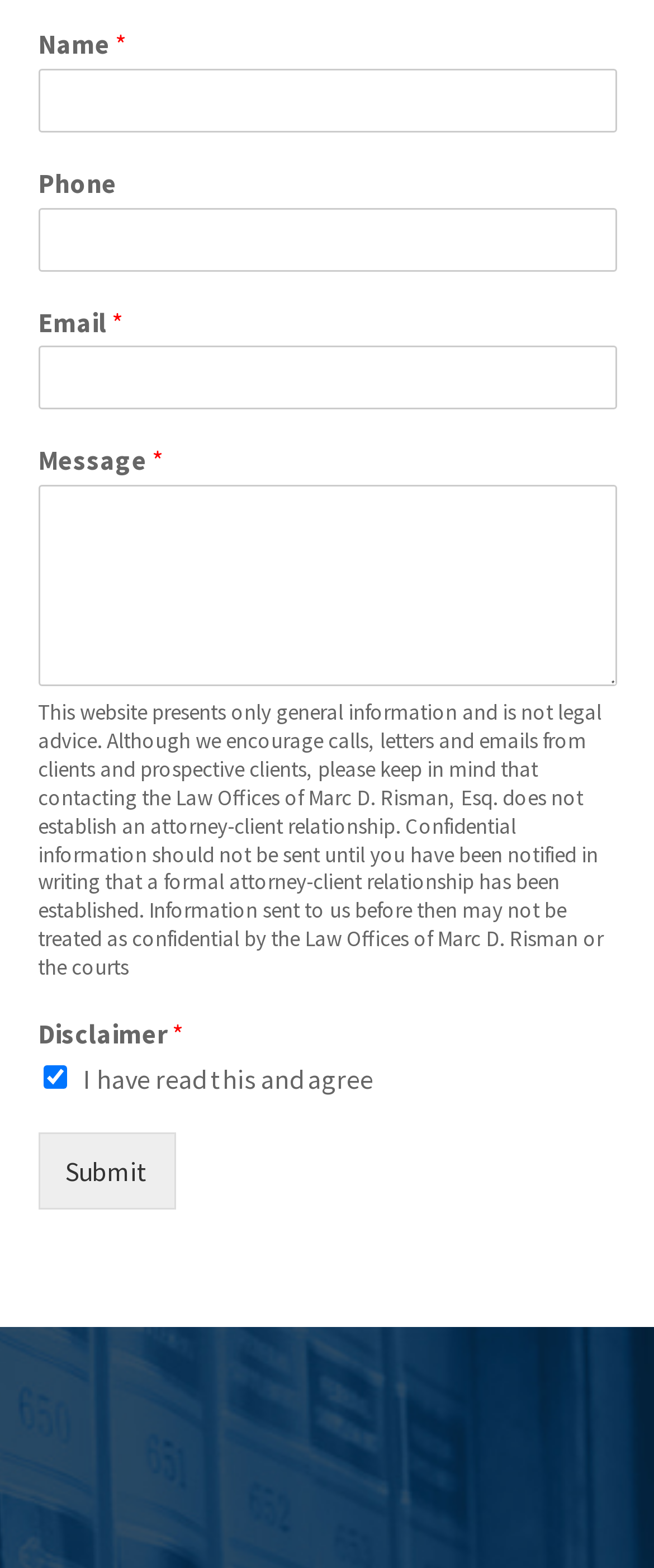Refer to the image and provide an in-depth answer to the question:
What is required to submit the form?

The form has three required fields: Name, Email, and Message, as indicated by the asterisk symbol (*) next to each field. The user must fill in these fields to submit the form successfully.